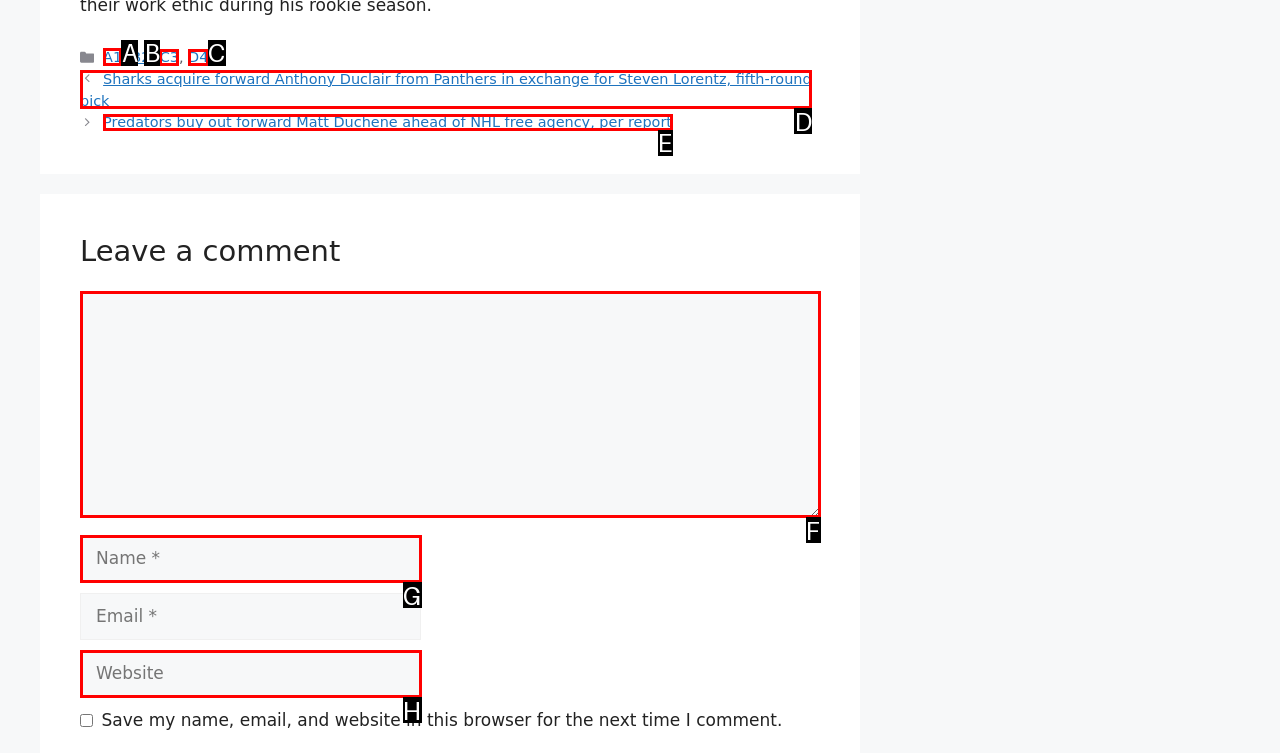Select the correct UI element to click for this task: Click on the 'A1' link.
Answer using the letter from the provided options.

A